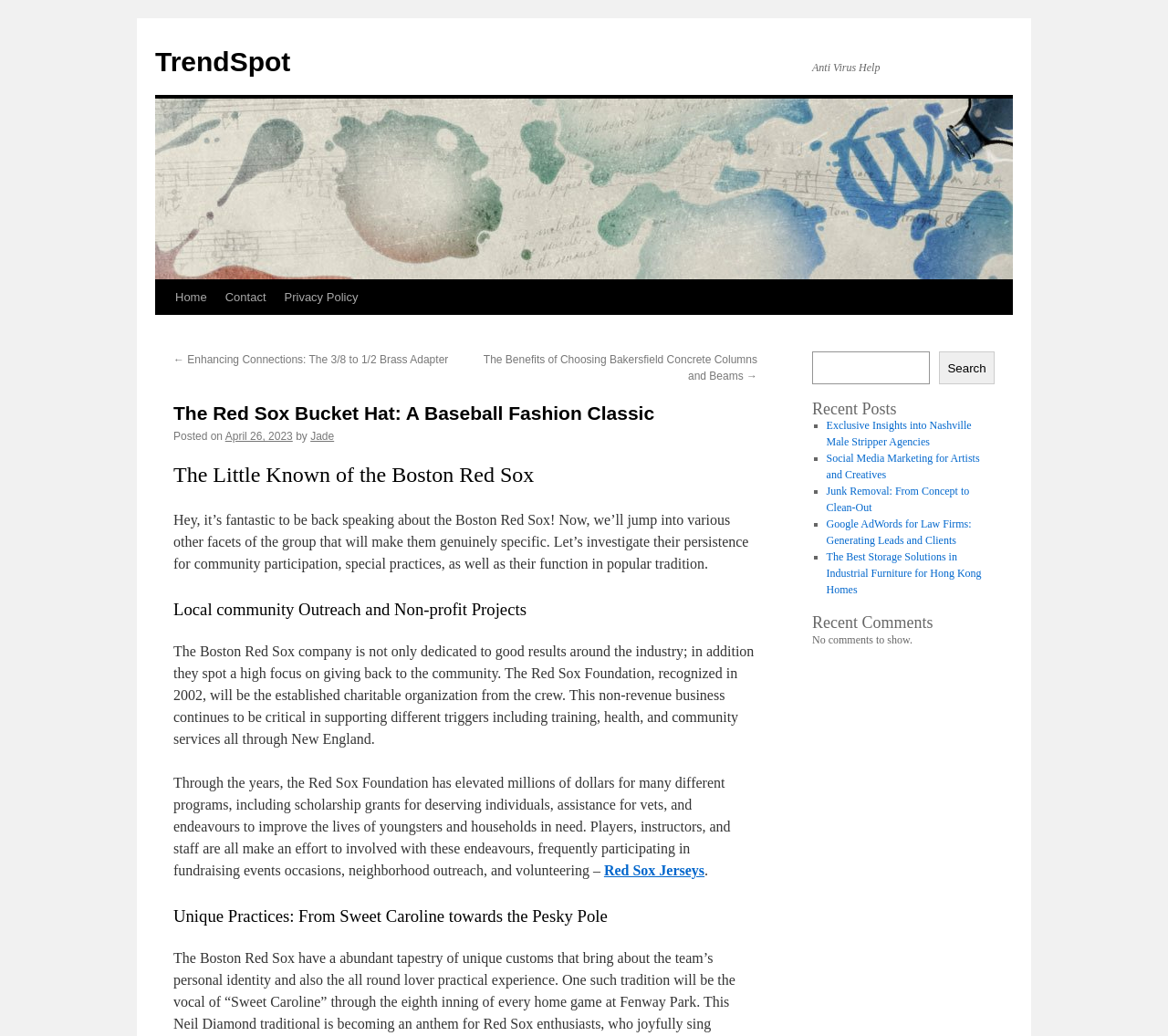Who is the author of the article?
Provide a detailed and extensive answer to the question.

The author of the article is Jade, as mentioned in the text 'by Jade' which appears below the heading 'The Red Sox Bucket Hat: A Baseball Fashion Classic'.